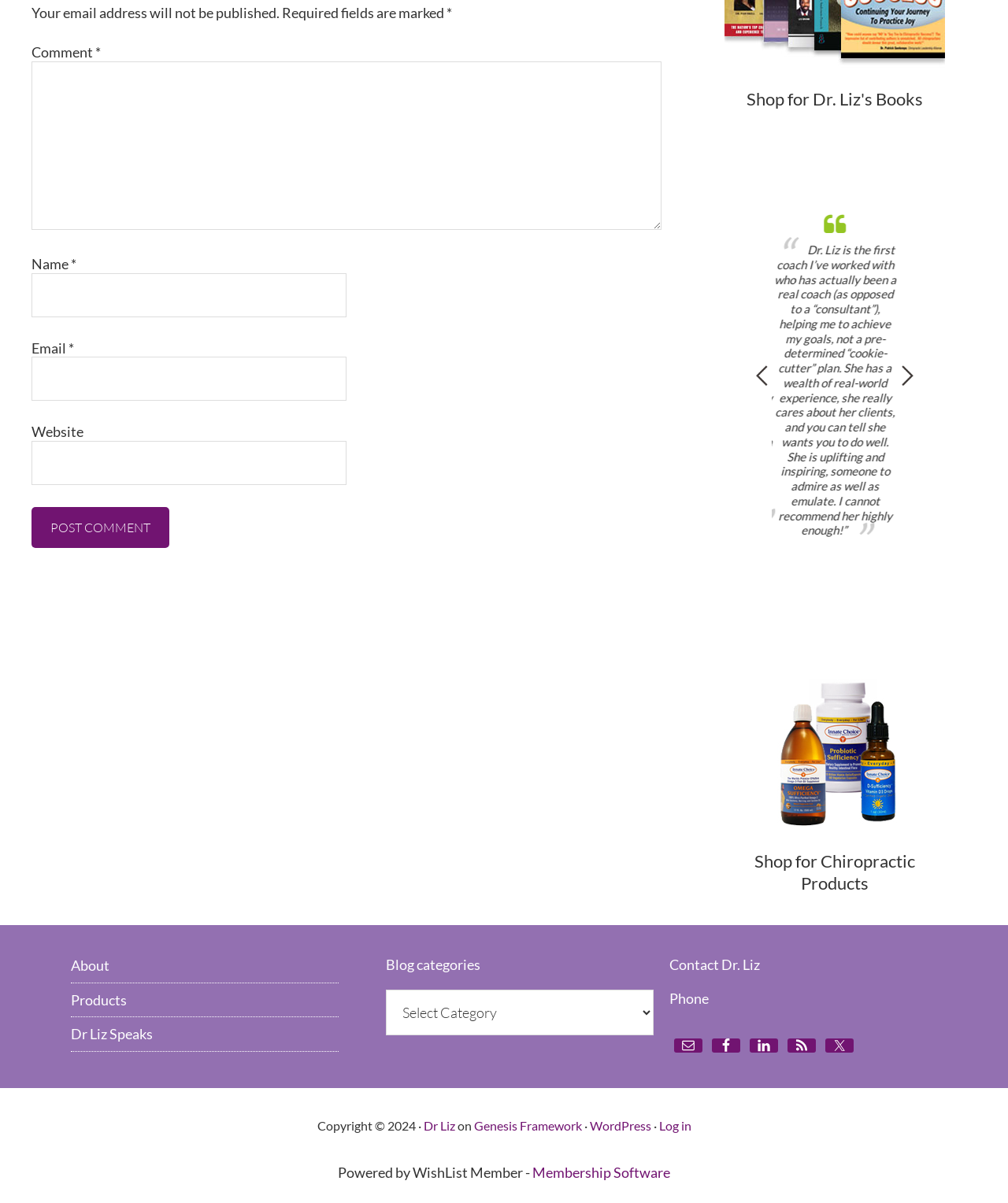How many textboxes are there in the comment section?
Using the image as a reference, give a one-word or short phrase answer.

4